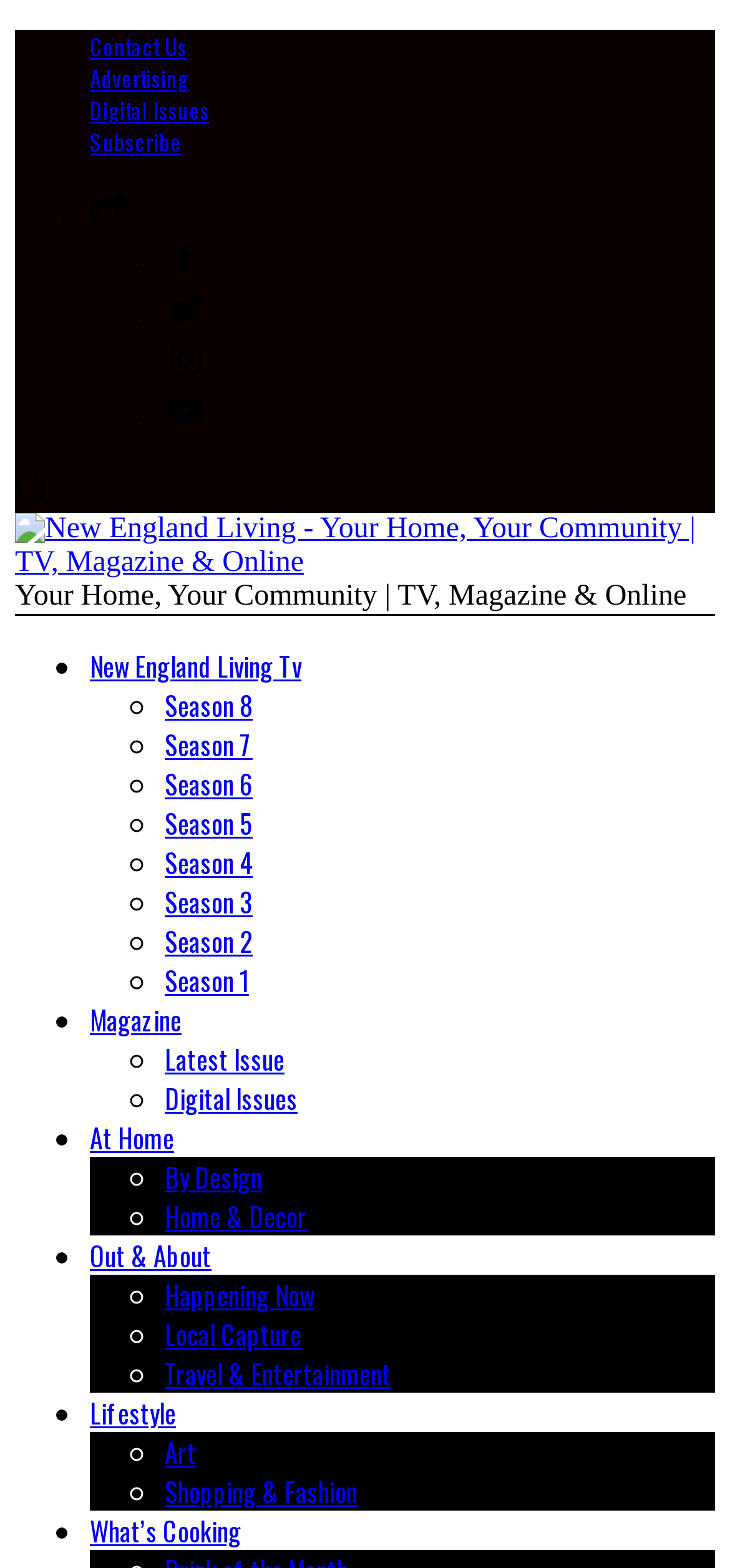Identify the bounding box for the element characterized by the following description: "At Home".

[0.123, 0.713, 0.238, 0.738]